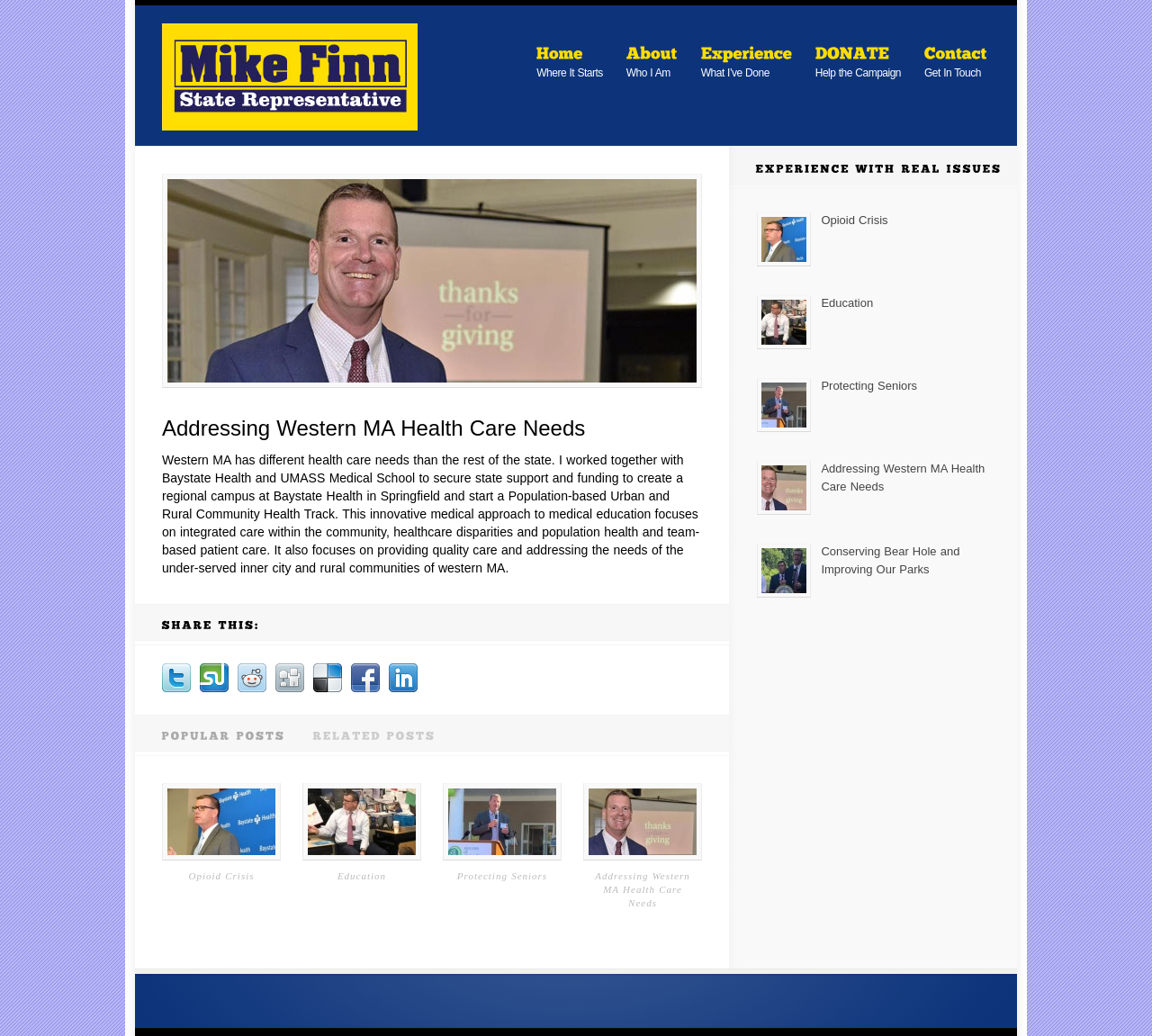Generate a comprehensive description of the webpage content.

The webpage is about Mike Finn, a candidate addressing Western Massachusetts' healthcare needs. At the top, there is a navigation menu with links to "Home", "About", "Experience", "Donate", and "Contact". Below the navigation menu, there is a large image with the title "Addressing Western MA Health Care Needs" and a brief description of Mike Finn's work with Baystate Health and UMASS Medical School to create a regional campus and a Population-based Urban and Rural Community Health Track.

To the right of the image, there is a section with social media links, including Twitter, StumbleUpon, Reddit, Digg, del.icio.us, Facebook, and LinkedIn. Below this section, there are two columns of links, one labeled "POPULAR POSTS" and the other labeled "RELATED POSTS".

The main content of the webpage is divided into two sections. The first section is titled "EXPERIENCE WITH REAL ISSUES" and features four images with links to related topics, including the Opioid Crisis, Education, Protecting Seniors, and Addressing Western MA Health Care Needs. The second section appears to be a continuation of the first section, with additional images and links to topics such as Conserving Bear Hole and Improving Our Parks.

Throughout the webpage, there are several calls to action, including a "DONATE" button and links to share content on social media. The overall layout is organized, with clear headings and concise text, making it easy to navigate and understand the content.